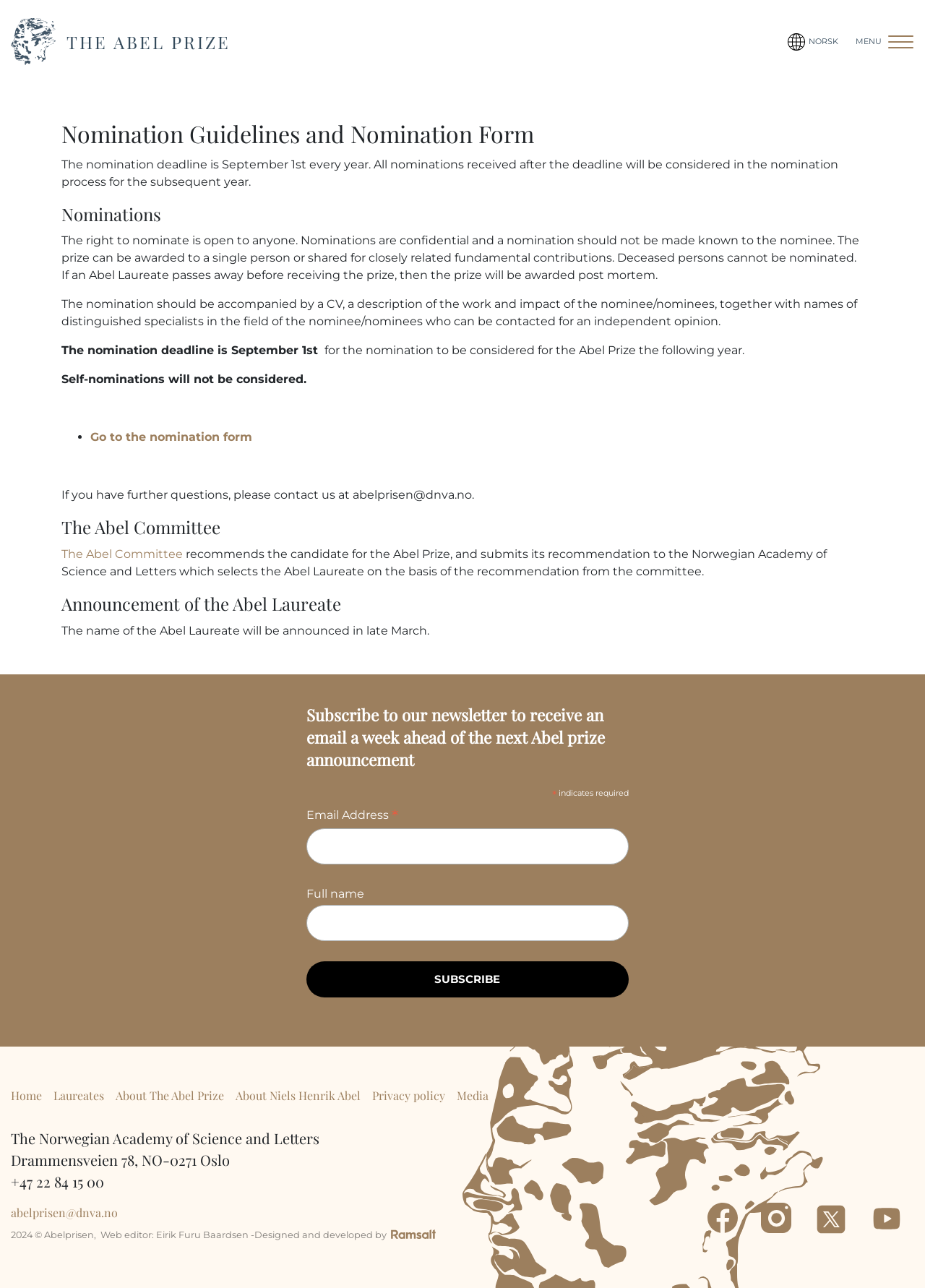Find the bounding box coordinates for the area you need to click to carry out the instruction: "Click on the 'ASK FOR AN INSTANT QUOTE' button". The coordinates should be four float numbers between 0 and 1, indicated as [left, top, right, bottom].

None